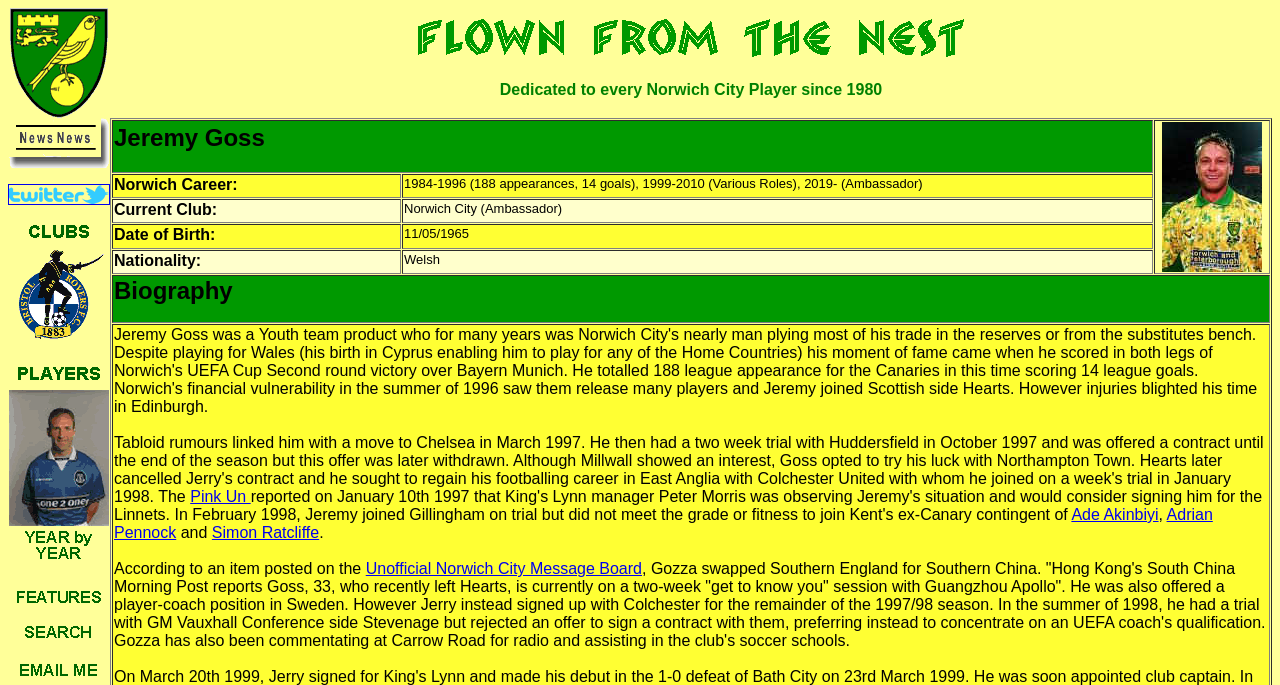Determine the bounding box of the UI element mentioned here: "Unofficial Norwich City Message Board". The coordinates must be in the format [left, top, right, bottom] with values ranging from 0 to 1.

[0.286, 0.818, 0.502, 0.842]